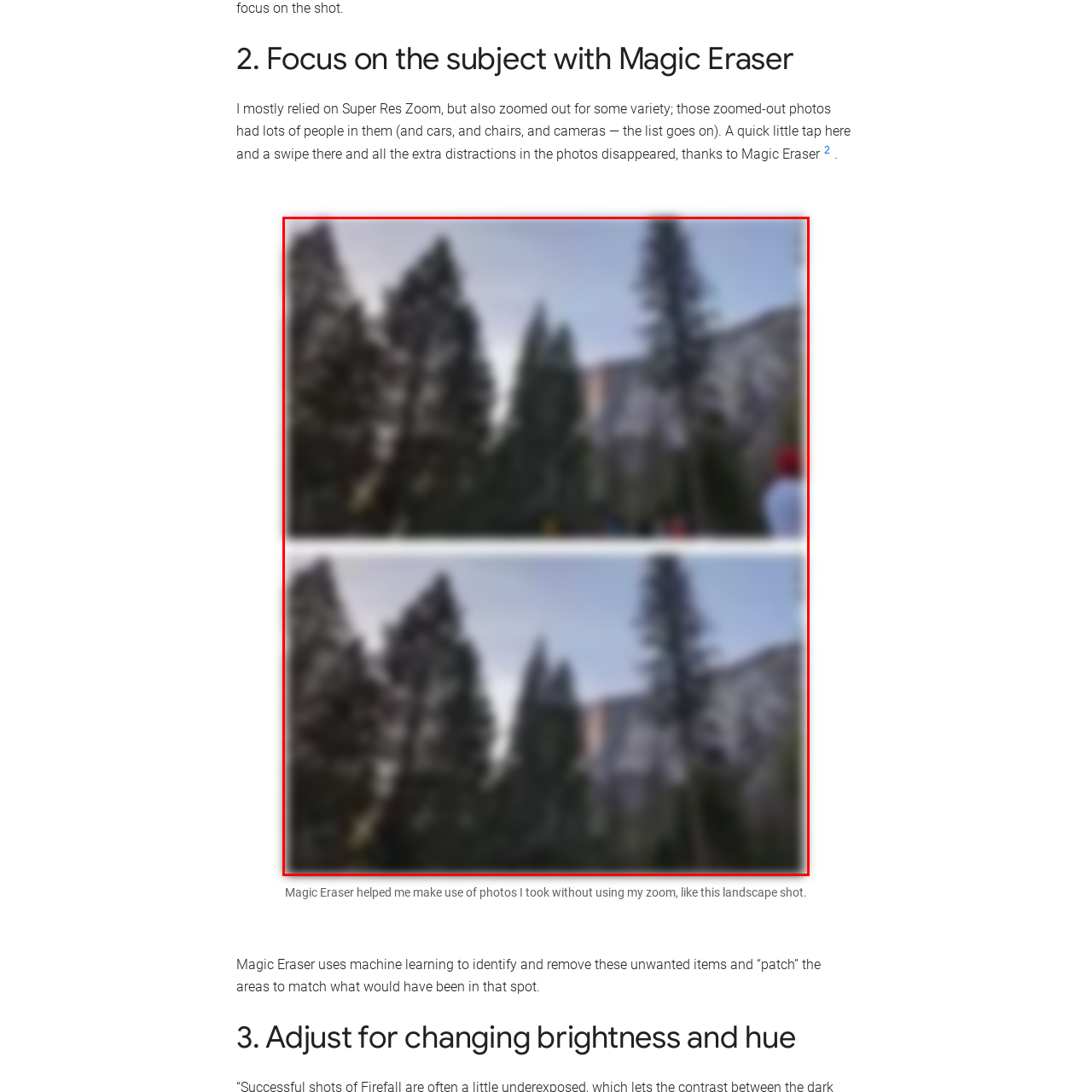Generate a comprehensive caption for the image section marked by the red box.

The image showcases a side-by-side comparison of two nearly identical nature shots featuring towering trees in the foreground with a majestic mountain backdrop. The top photo reveals several onlookers and signs, creating a bustling scene in the natural landscape. In contrast, the bottom photo, enhanced using the Magic Eraser feature, presents a cleaner view where the people and distractions have been removed, allowing the viewer to appreciate the serene beauty of the landscape without interruptions. This image illustrates the effectiveness of the Magic Eraser tool in creating stunning, focused nature shots by eliminating unwanted elements while maintaining the integrity of the scenery.